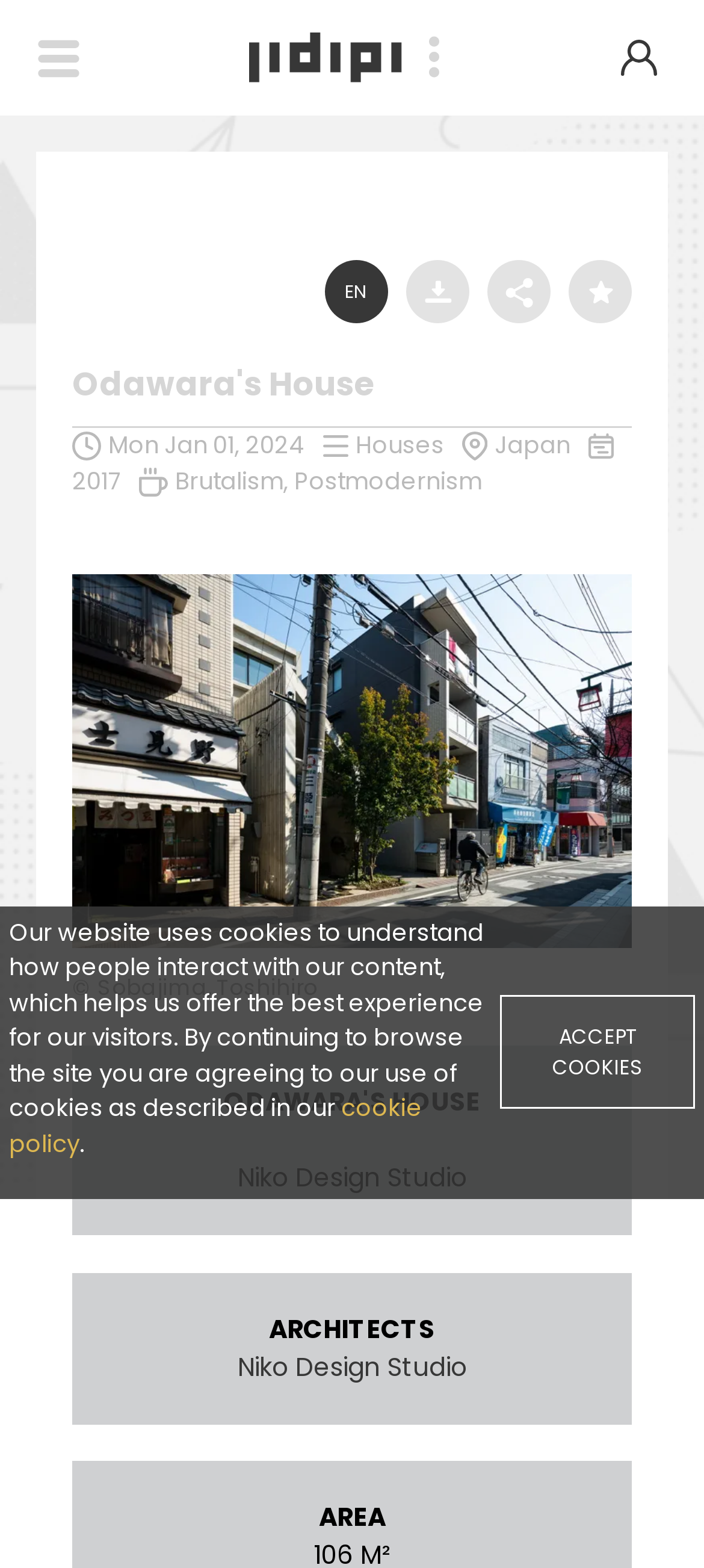Find the bounding box coordinates for the UI element whose description is: "parent_node: EN". The coordinates should be four float numbers between 0 and 1, in the format [left, top, right, bottom].

[0.577, 0.166, 0.667, 0.206]